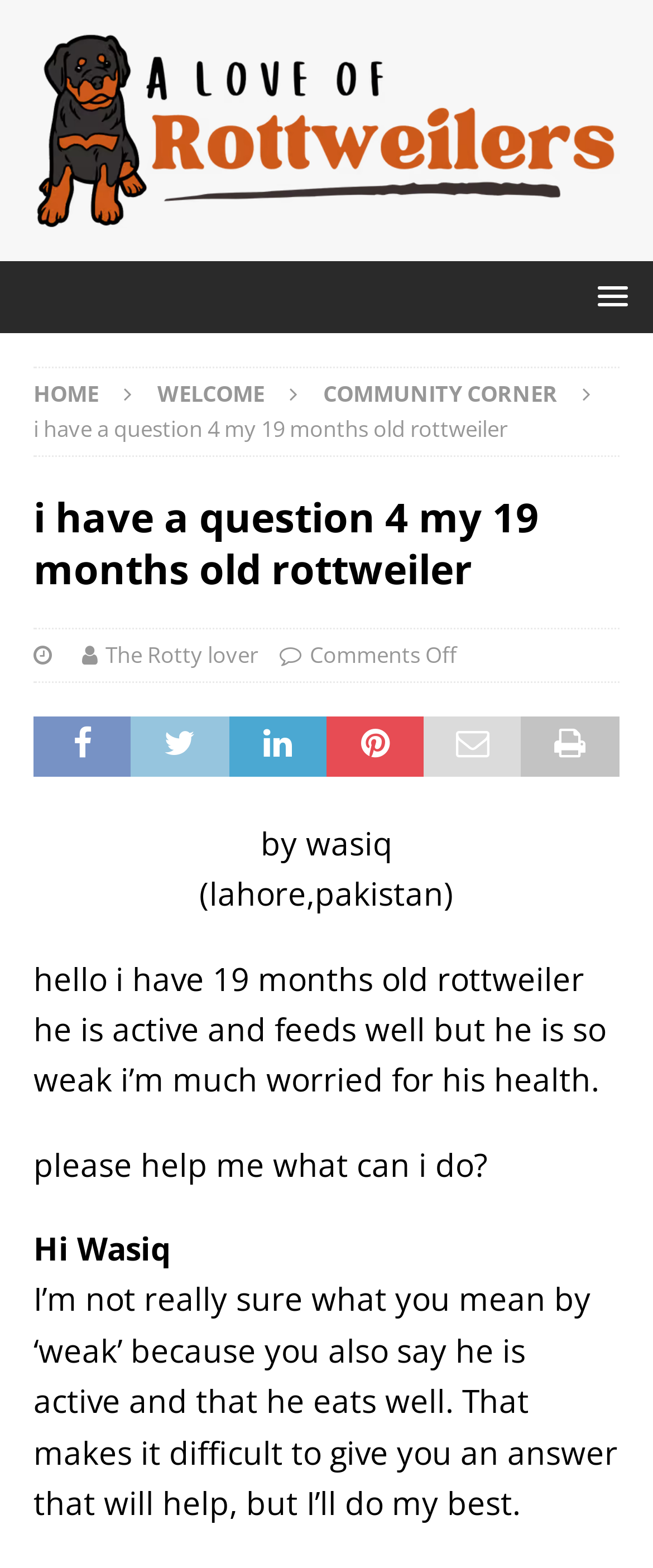What is the principal heading displayed on the webpage?

i have a question 4 my 19 months old rottweiler